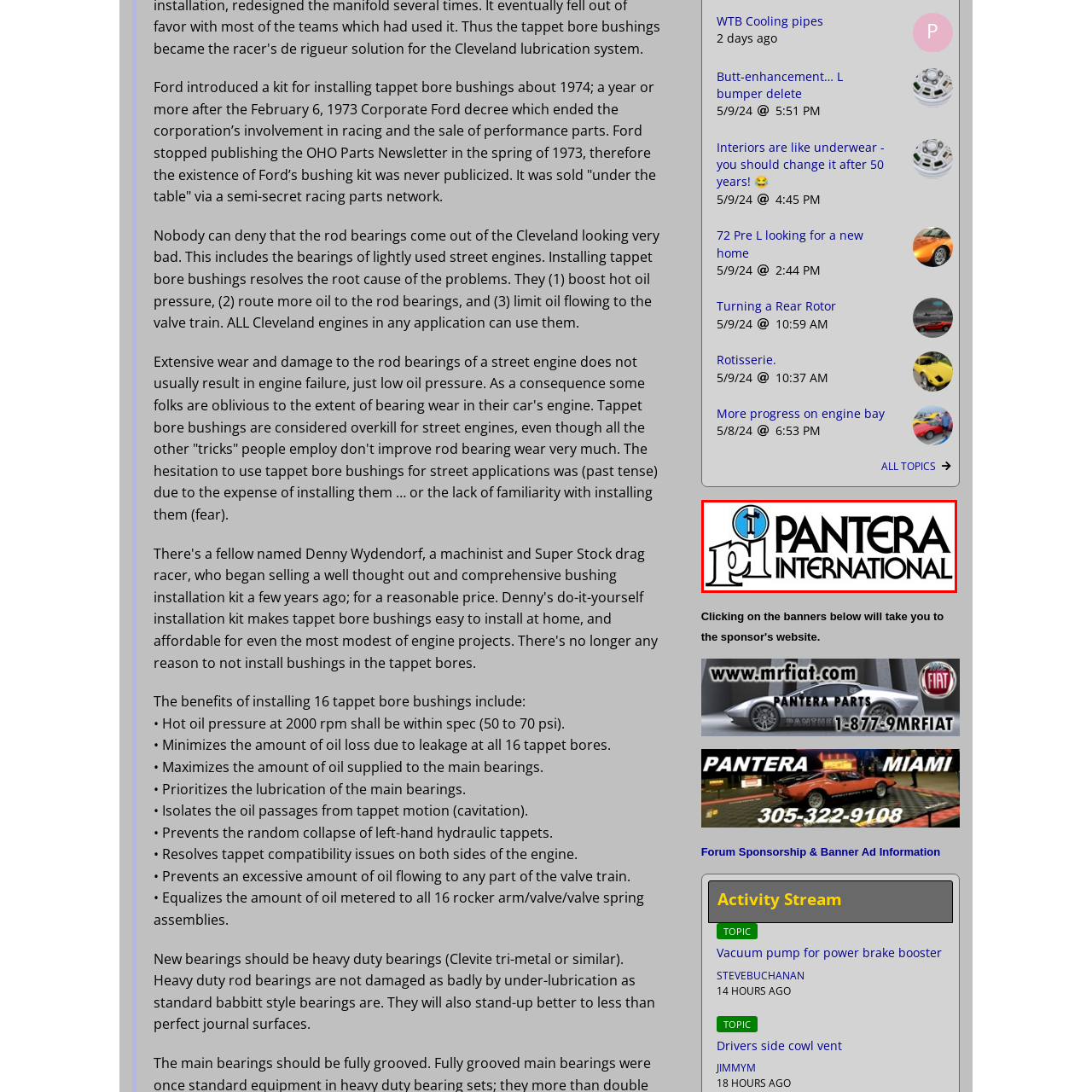What is the font style of the logo?
Check the content within the red bounding box and give a brief answer in one word or a short phrase.

Bold, stylized